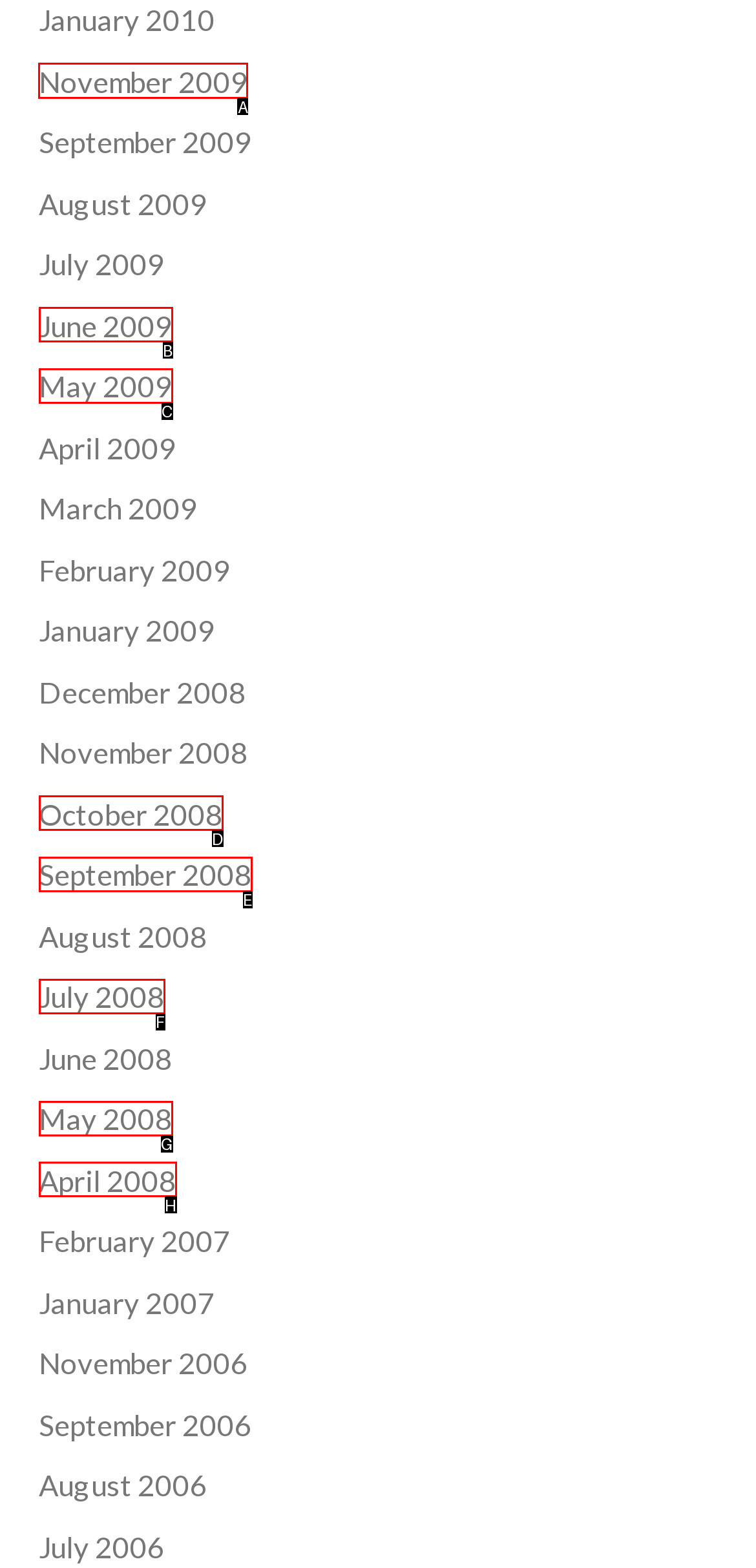Identify the correct option to click in order to accomplish the task: view November 2009 Provide your answer with the letter of the selected choice.

A